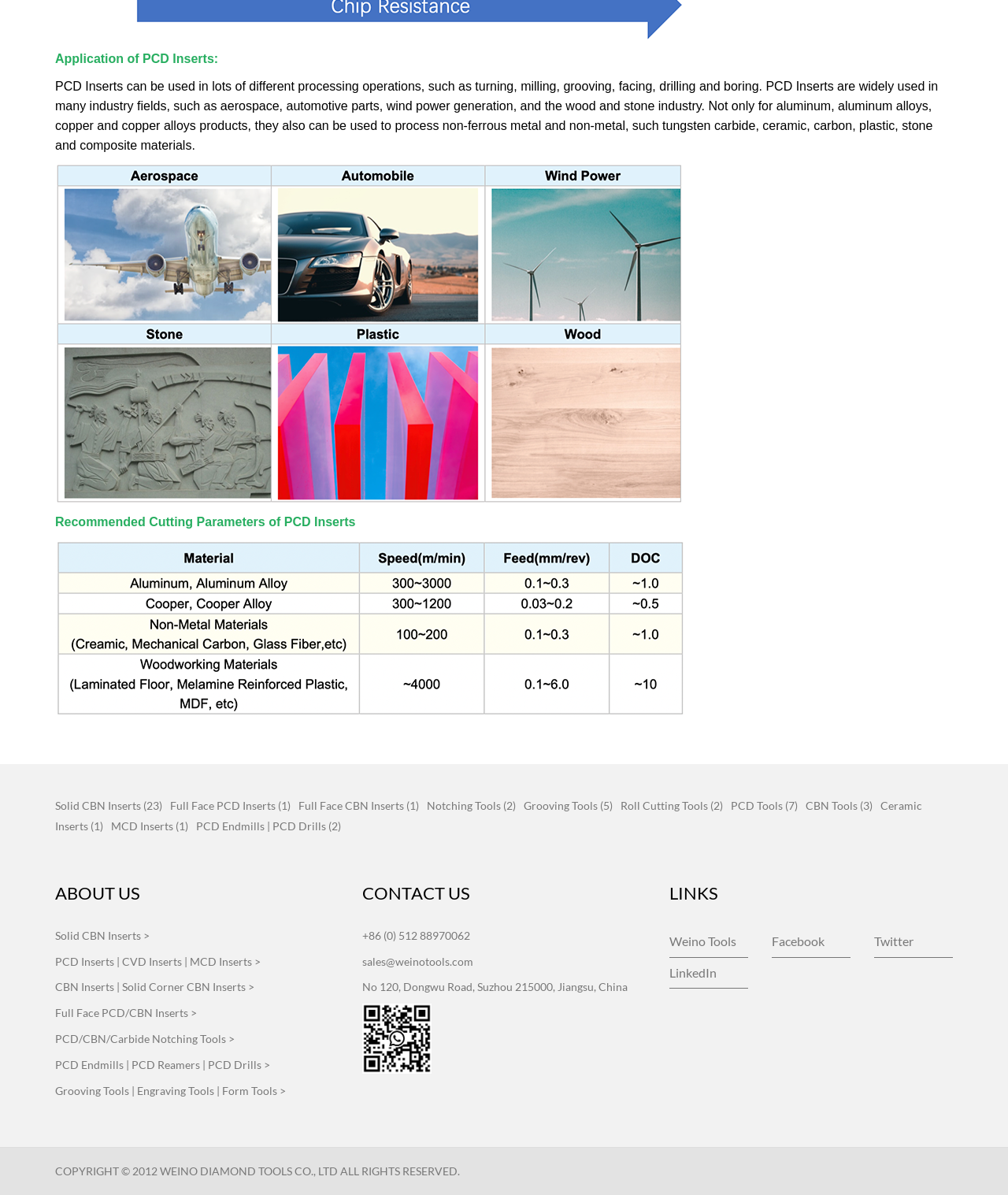Locate the bounding box coordinates of the element's region that should be clicked to carry out the following instruction: "Click on Solid CBN Inserts". The coordinates need to be four float numbers between 0 and 1, i.e., [left, top, right, bottom].

[0.055, 0.668, 0.161, 0.679]